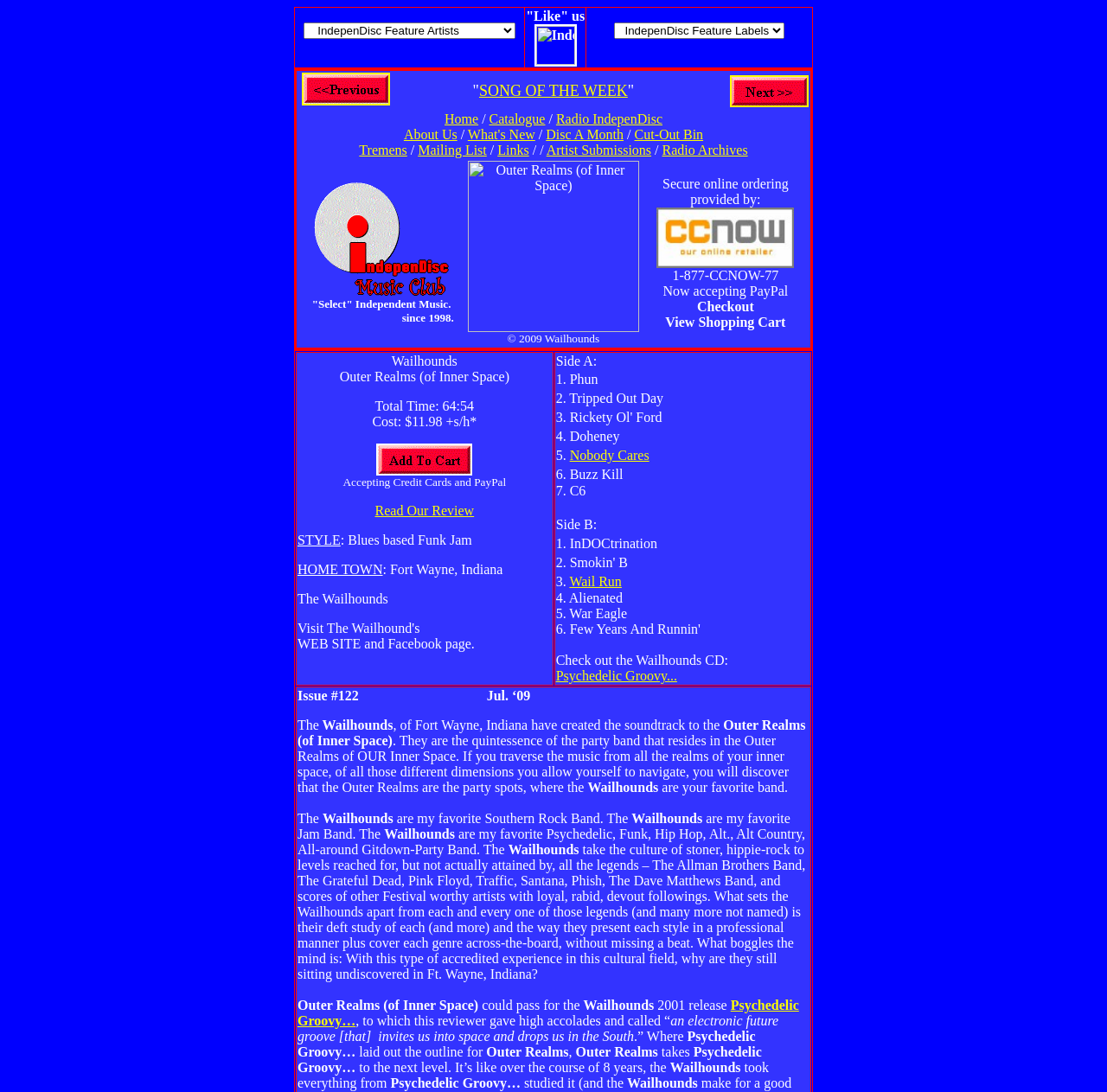What is the name of the music CD?
Please provide a full and detailed response to the question.

The name of the music CD can be found in the second table cell of the first table row, which contains the text 'Outer Realms (of Inner Space) © 2009 Wailhounds'.